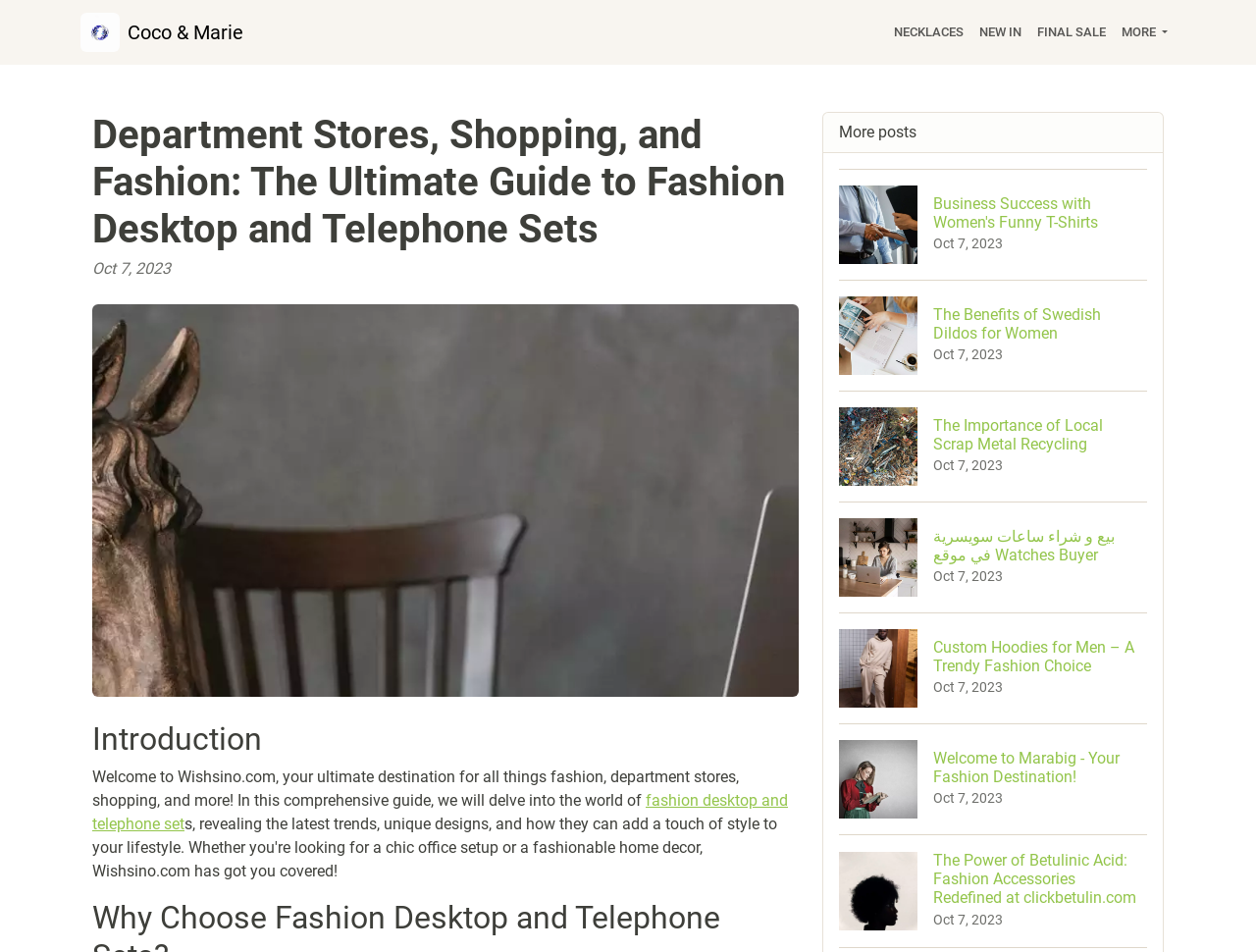Using the element description Necklaces, predict the bounding box coordinates for the UI element. Provide the coordinates in (top-left x, top-left y, bottom-right x, bottom-right y) format with values ranging from 0 to 1.

[0.705, 0.014, 0.773, 0.054]